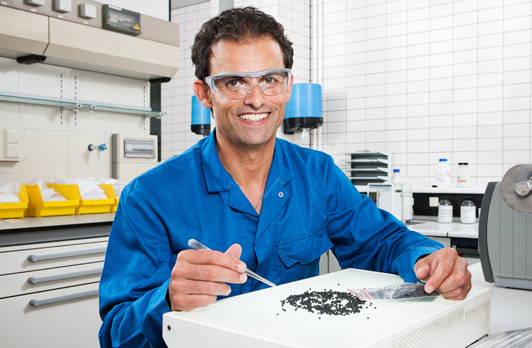Create a detailed narrative that captures the essence of the image.

In a modern laboratory setting, a smiling male scientist in a blue lab coat and protective eyewear is engaged in his work. He is carefully examining a sample of black material laid out on a white surface in front of him, using a spatula to manipulate it. Behind him, the lab is well-equipped with a variety of analytical tools and storage containers featuring yellow labels. The clean, organized environment reflects a professional and efficient workspace, emphasizing the scientist's commitment to research and innovation. This scene embodies the idea of striving to deliver the best solutions, showcasing the intersection of technical expertise and practical application in the field of materials science.